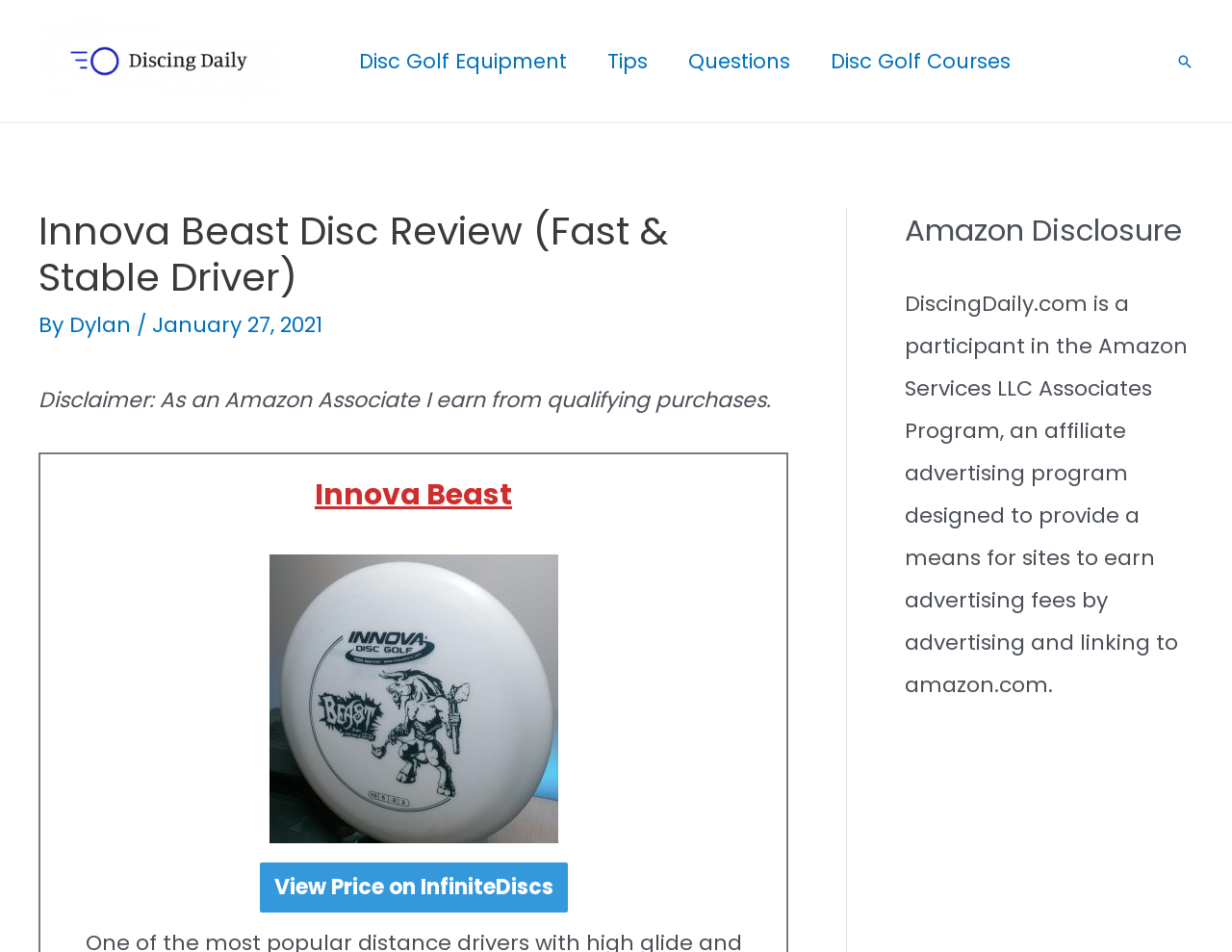Locate and extract the headline of this webpage.

Innova Beast Disc Review (Fast & Stable Driver)